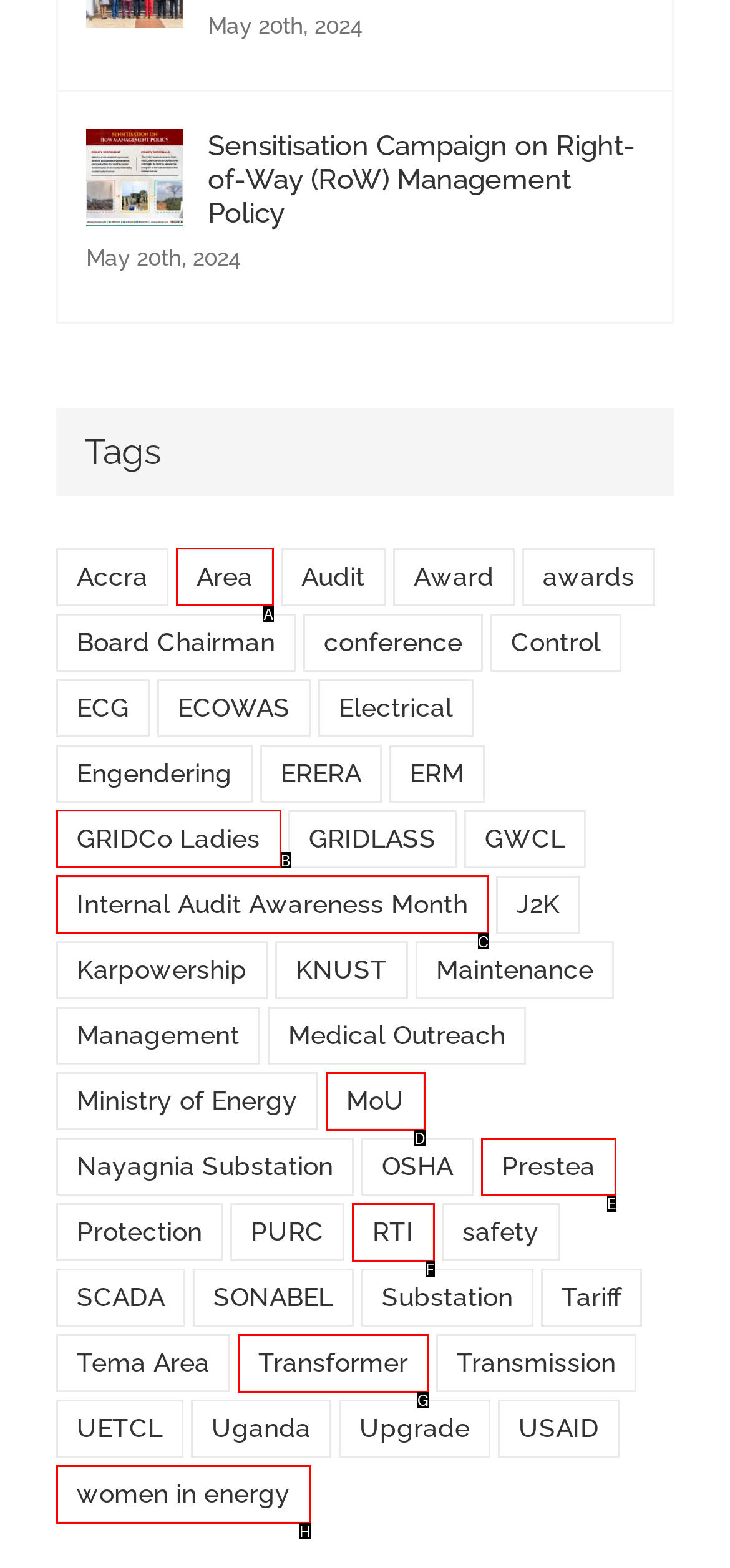Using the element description: Internal Audit Awareness Month, select the HTML element that matches best. Answer with the letter of your choice.

C